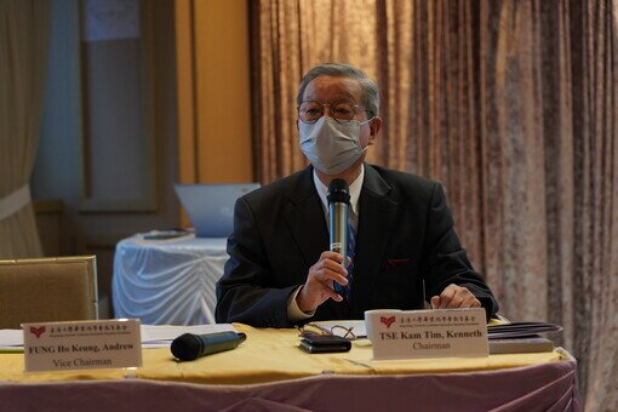Produce a meticulous caption for the image.

The image captures a formal setting during the "22nd AGM and Anniversary Dinner" event. At the forefront, a distinguished gentleman, Kenneth TSE Kam Tim, the Chairman, is speaking into a microphone, wearing a mask as part of the ongoing health precautions. He is dressed in a formal black suit, complete with a tie, showcasing a professional demeanor.

In the background, a gently draped table with a laptop is visible, enhancing the ambiance of an organized meeting. Nearby, a nameplate indicates the identity of another participant, Andrew FUNG Ho Kiang, who holds the position of Vice Chairman. The setting suggests an important gathering, likely focused on key discussions and decisions vital for the organization's future. The elegant decor and ambiance reflect the significance of the event, emphasizing unity and collaboration among its members.